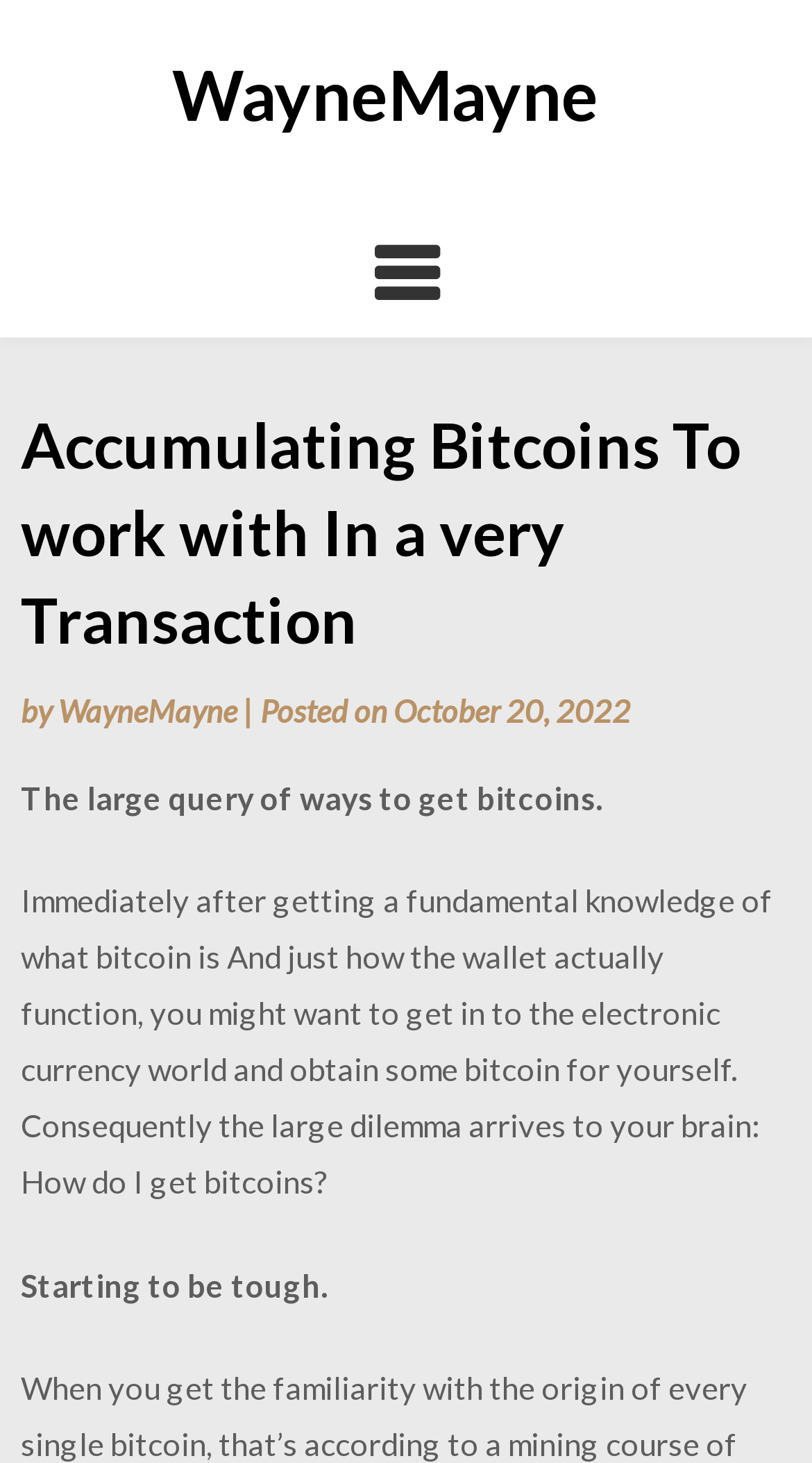Provide a short answer using a single word or phrase for the following question: 
What is the main topic of this article?

Getting bitcoins